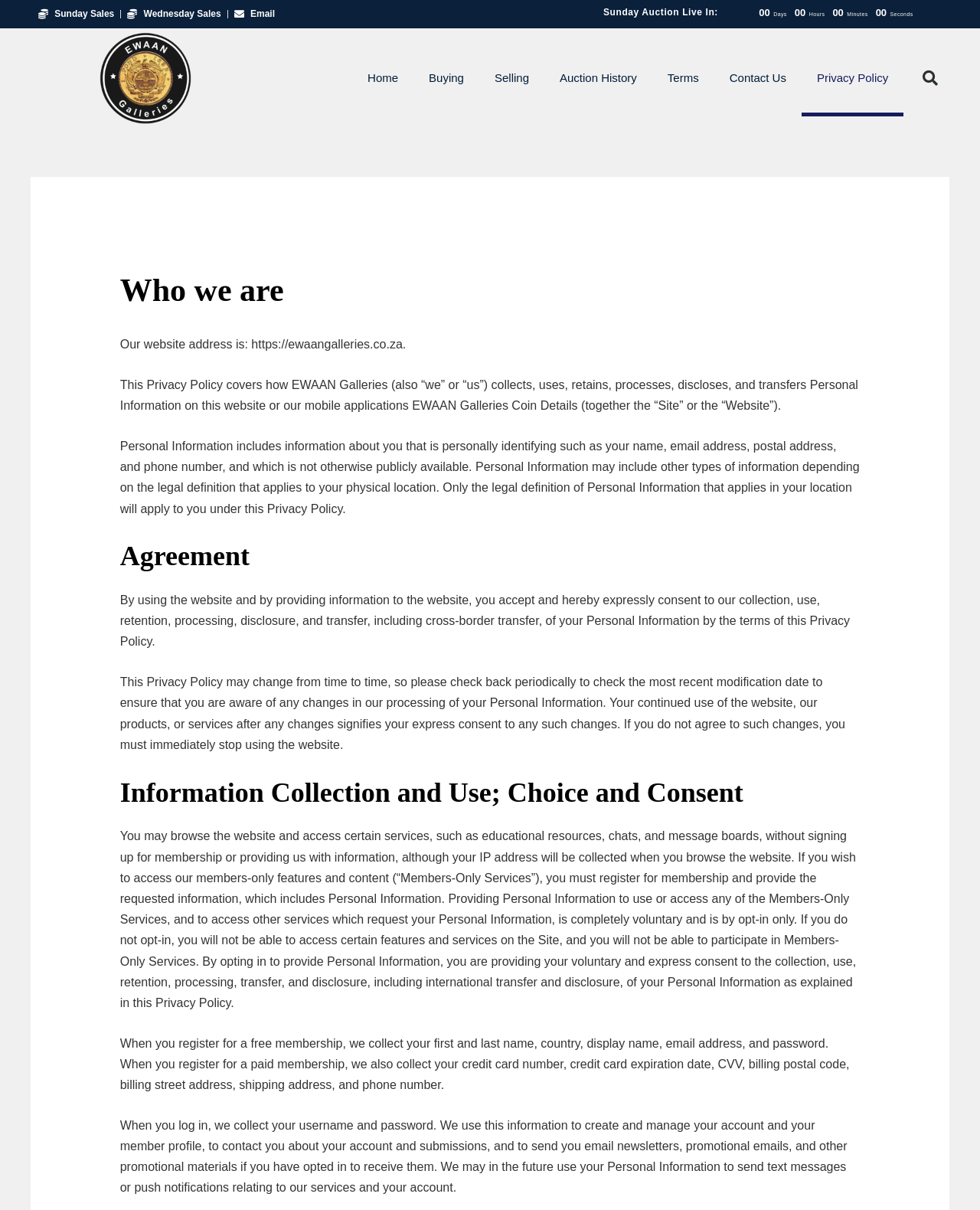Determine the bounding box coordinates of the region that needs to be clicked to achieve the task: "Click Email".

[0.239, 0.003, 0.28, 0.02]